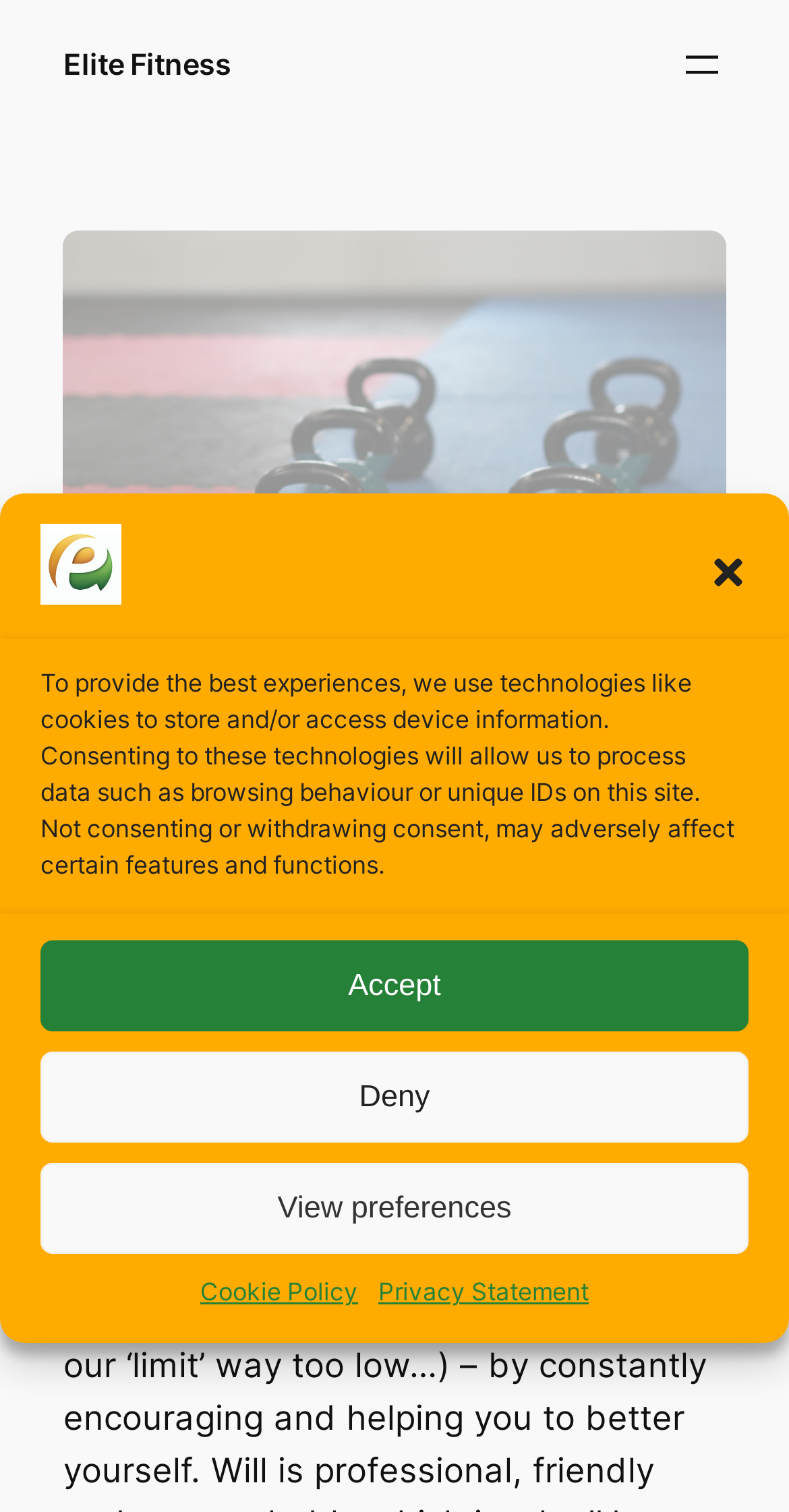Can you give a comprehensive explanation to the question given the content of the image?
What is the category of the page?

I examined the link element with the text 'Testimonials' and the surrounding context, which indicates that the page is categorized under Testimonials.